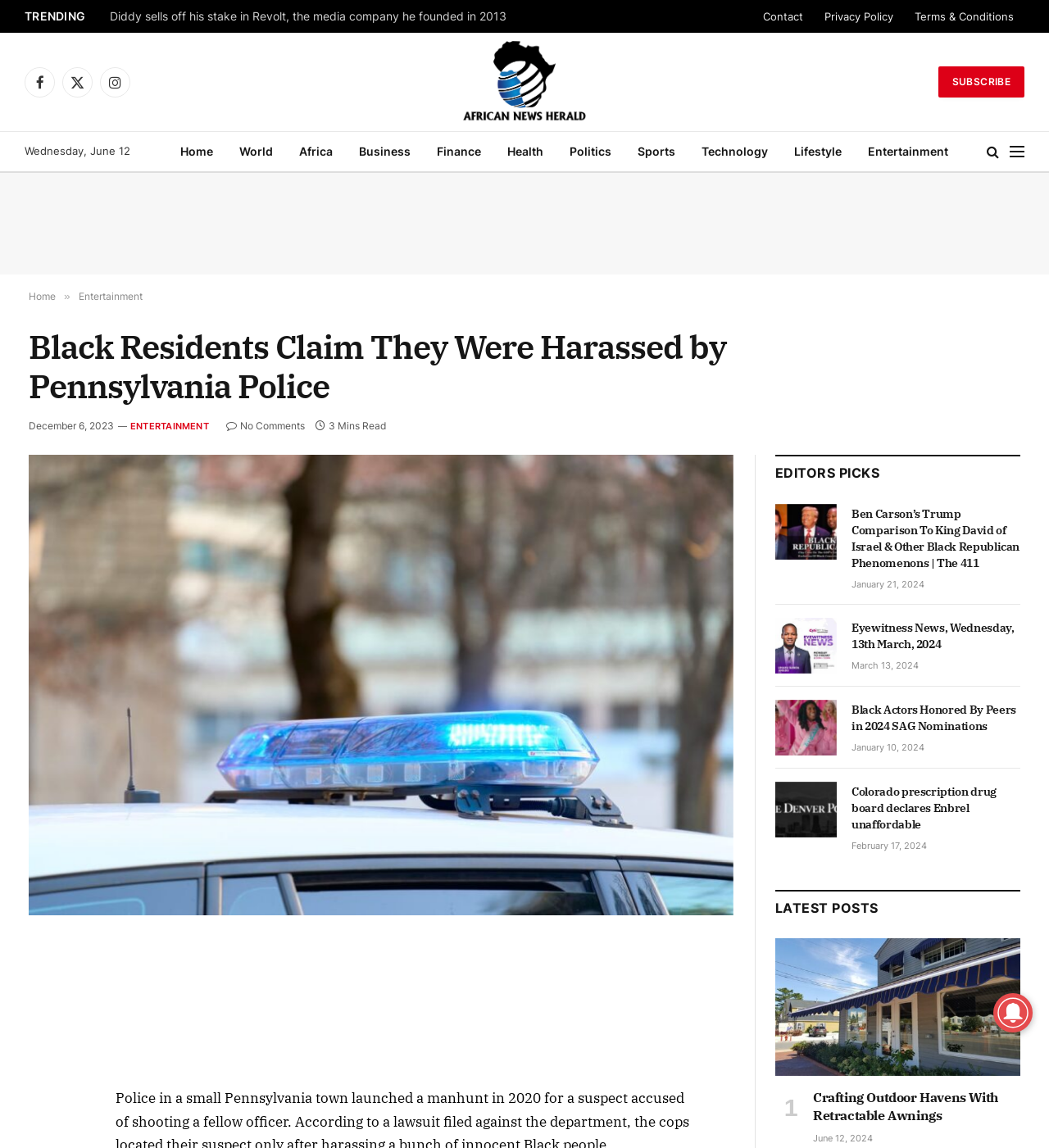Please respond to the question using a single word or phrase:
What is the date of the main article?

December 6, 2023